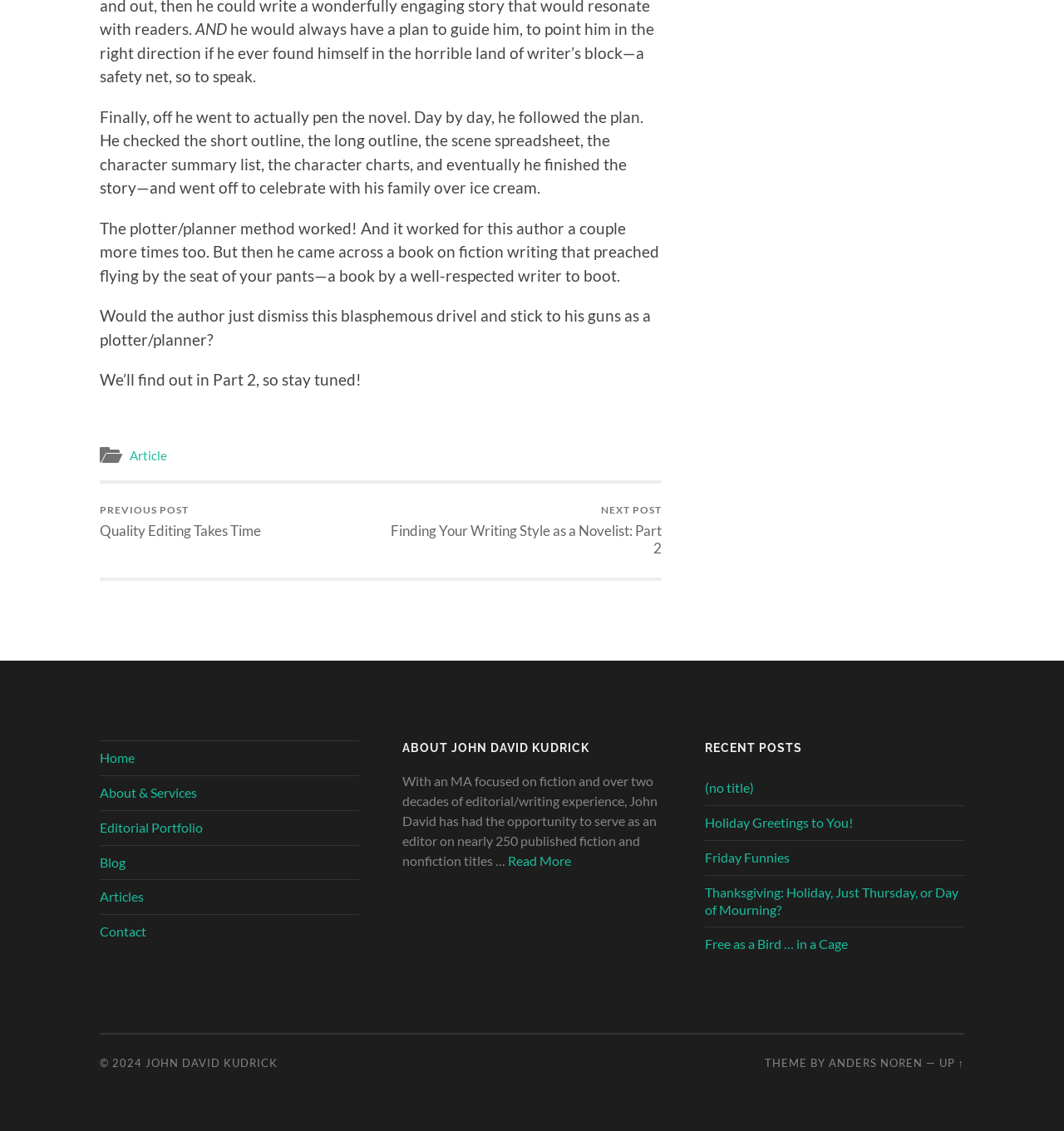Determine the bounding box coordinates of the region that needs to be clicked to achieve the task: "read article".

[0.122, 0.396, 0.157, 0.41]